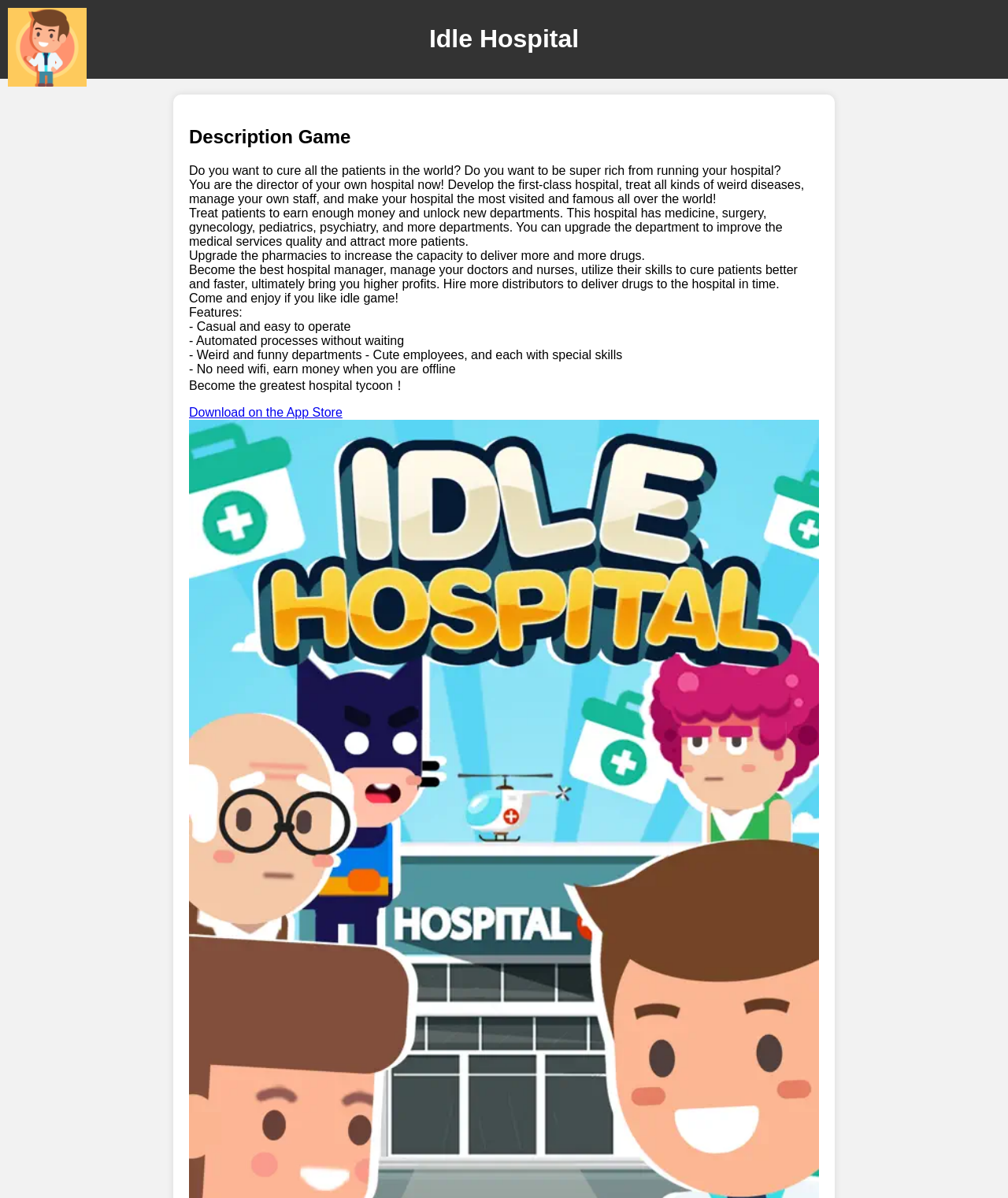How many departments are mentioned?
Please utilize the information in the image to give a detailed response to the question.

The text mentions medicine, surgery, gynecology, pediatrics, psychiatry, and more departments, but only these six are explicitly mentioned.